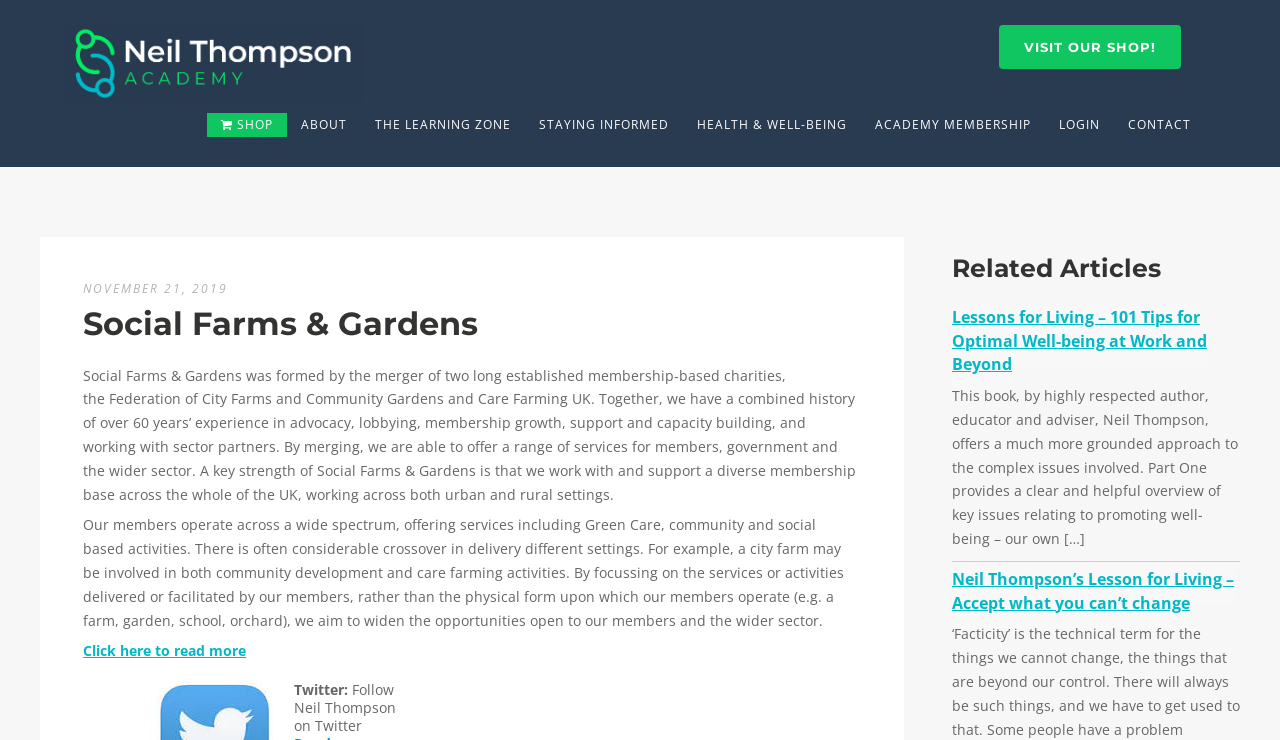What is the name of the academy?
Using the picture, provide a one-word or short phrase answer.

The Neil Thompson Academy